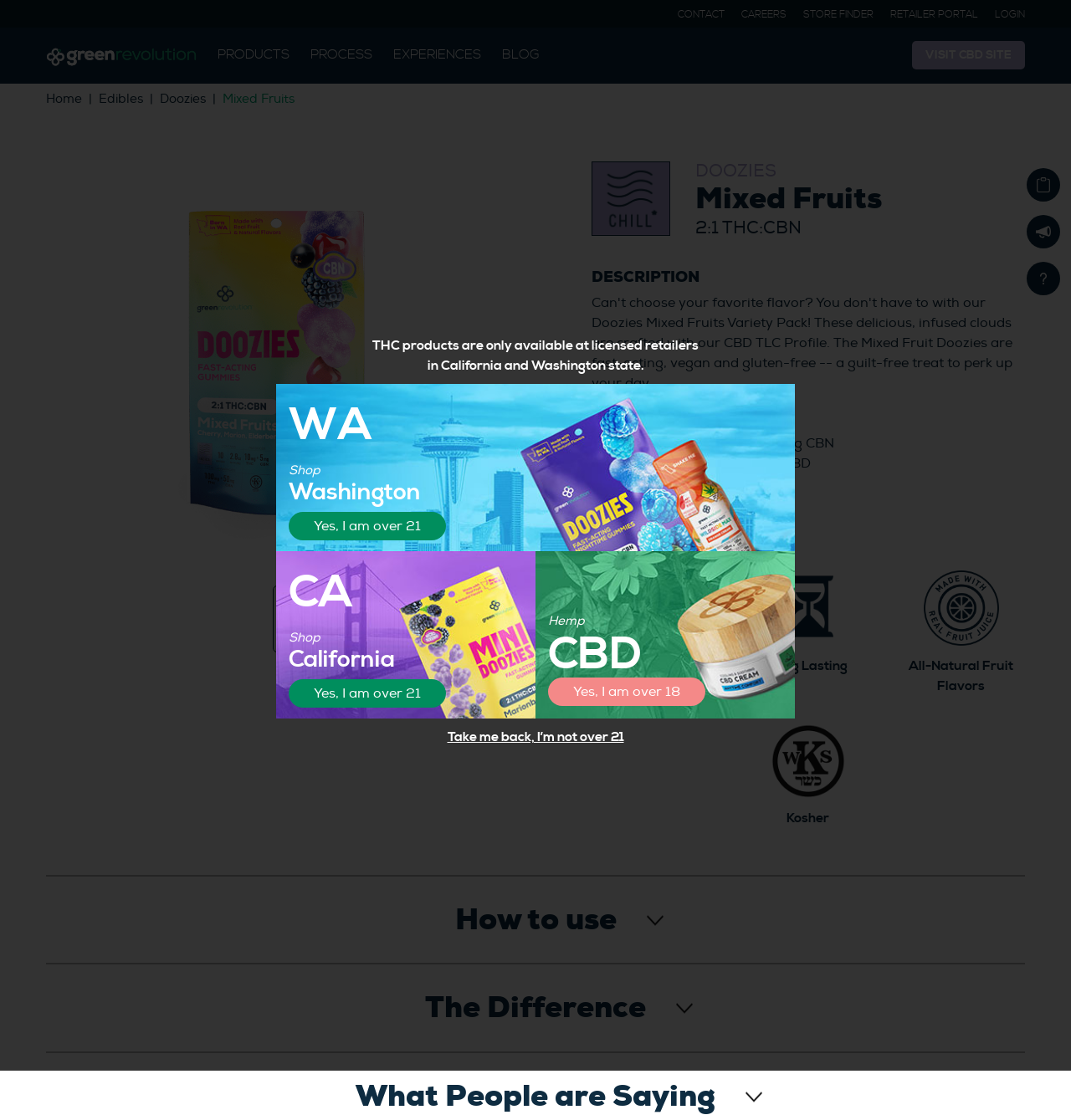Refer to the image and provide an in-depth answer to the question:
What is the company name?

The company name can be found at the top of the webpage, where the logo is located. The logo has a link with the text 'Green Revolution'.